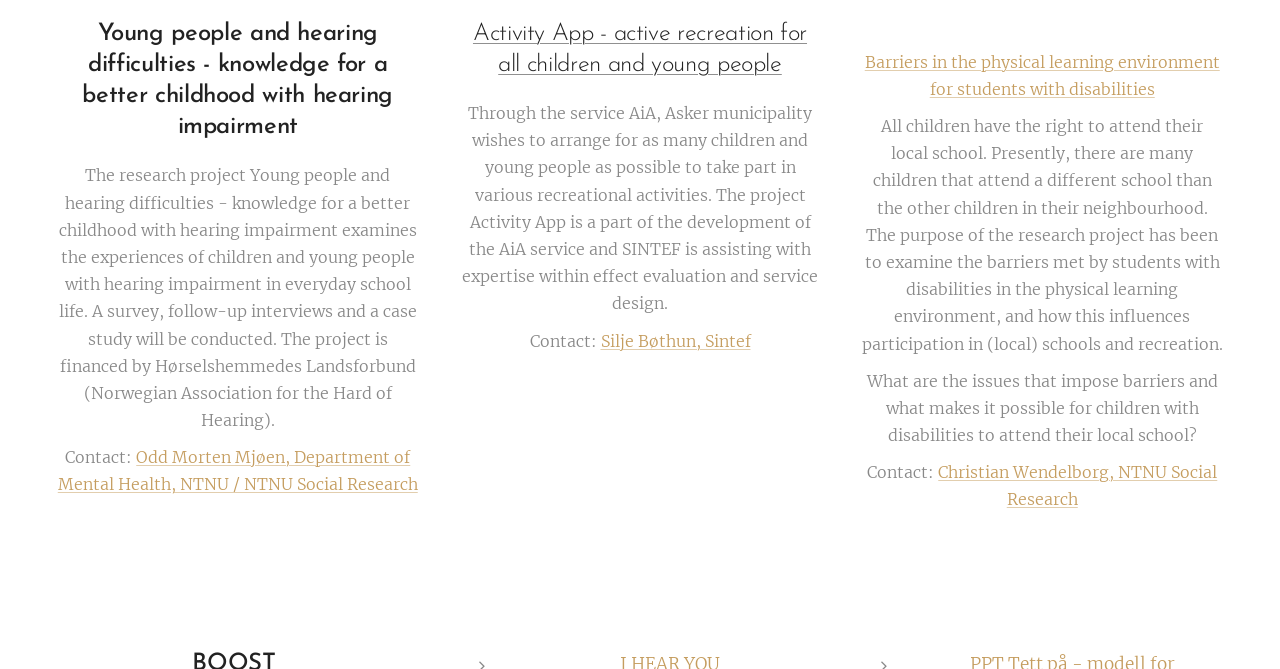Answer succinctly with a single word or phrase:
How many embedded objects are present on the webpage?

3